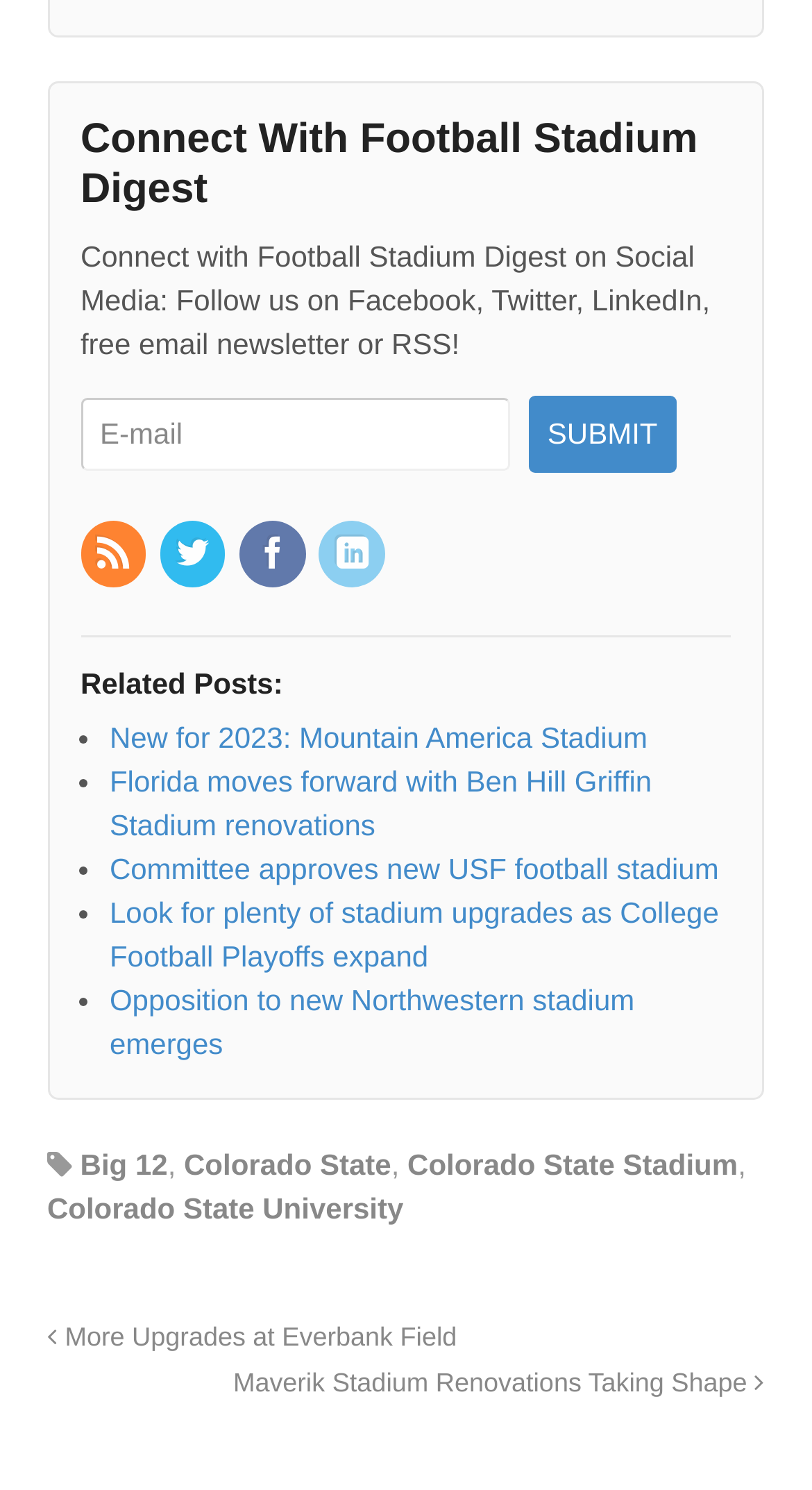Locate the bounding box coordinates of the region to be clicked to comply with the following instruction: "Enter email address". The coordinates must be four float numbers between 0 and 1, in the form [left, top, right, bottom].

[0.099, 0.267, 0.628, 0.316]